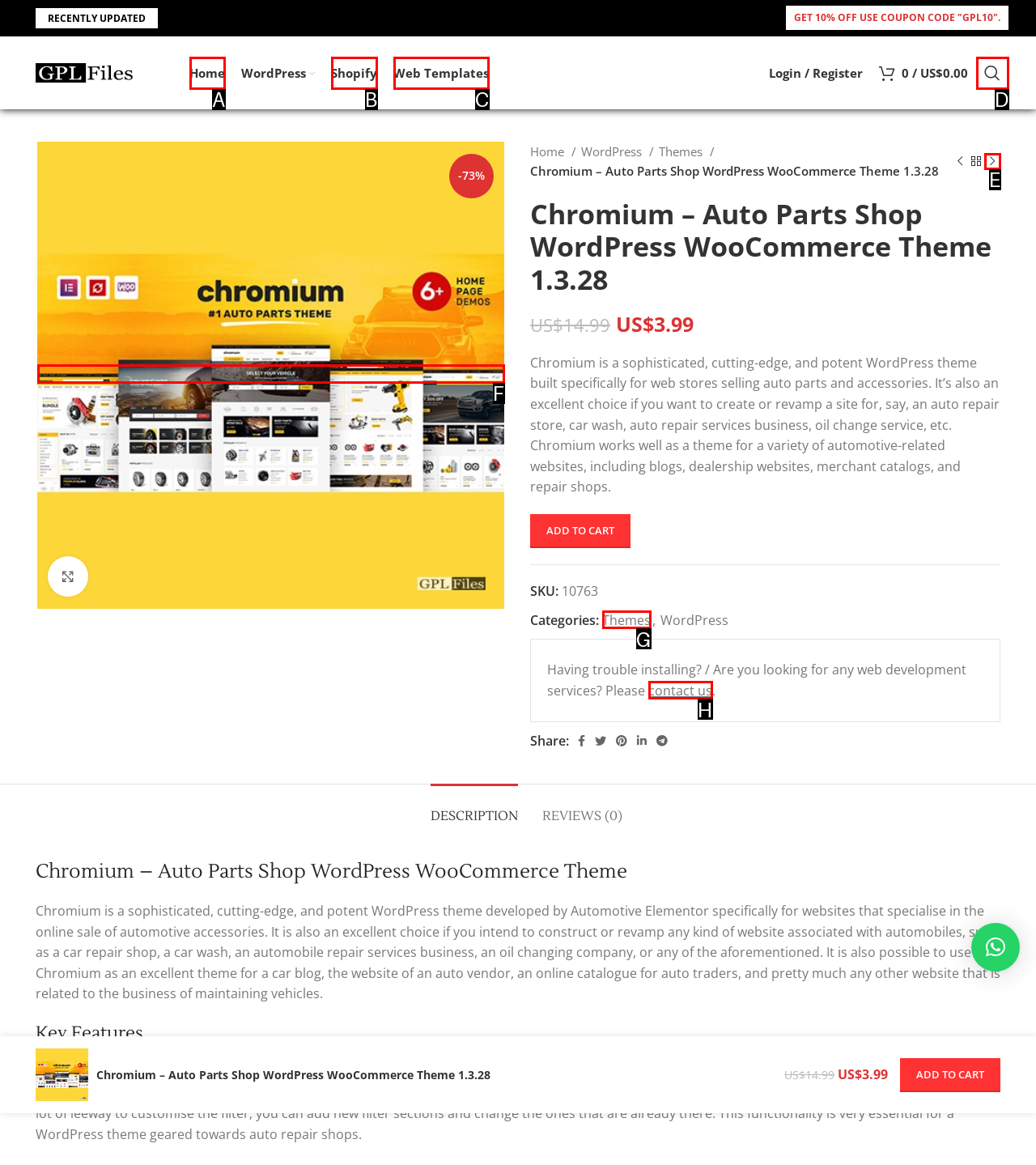Select the correct option from the given choices to perform this task: View product details. Provide the letter of that option.

F